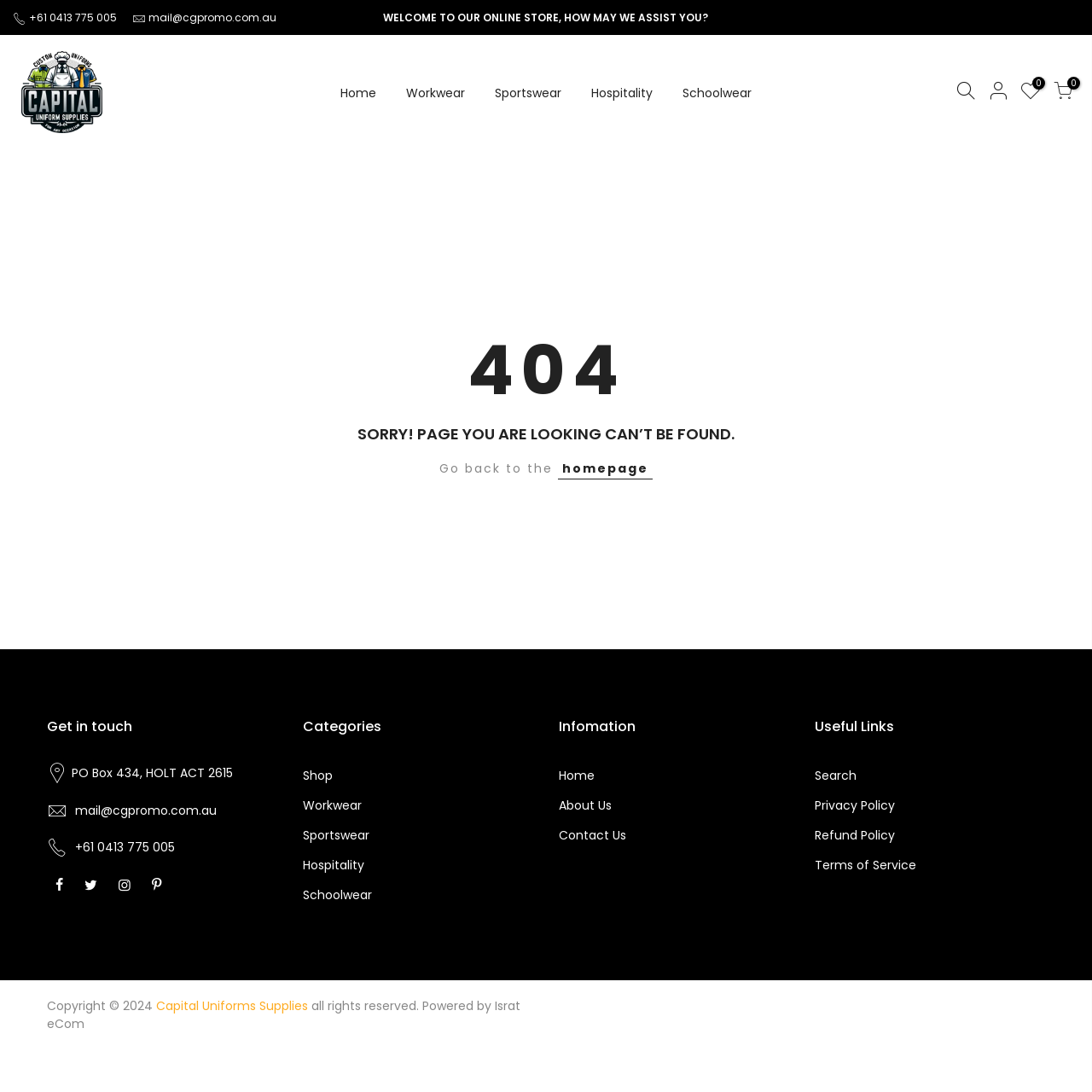What is the error message displayed on this webpage?
Answer the question in a detailed and comprehensive manner.

The error message is displayed at the top of the webpage, indicating that the page the user is looking for cannot be found.